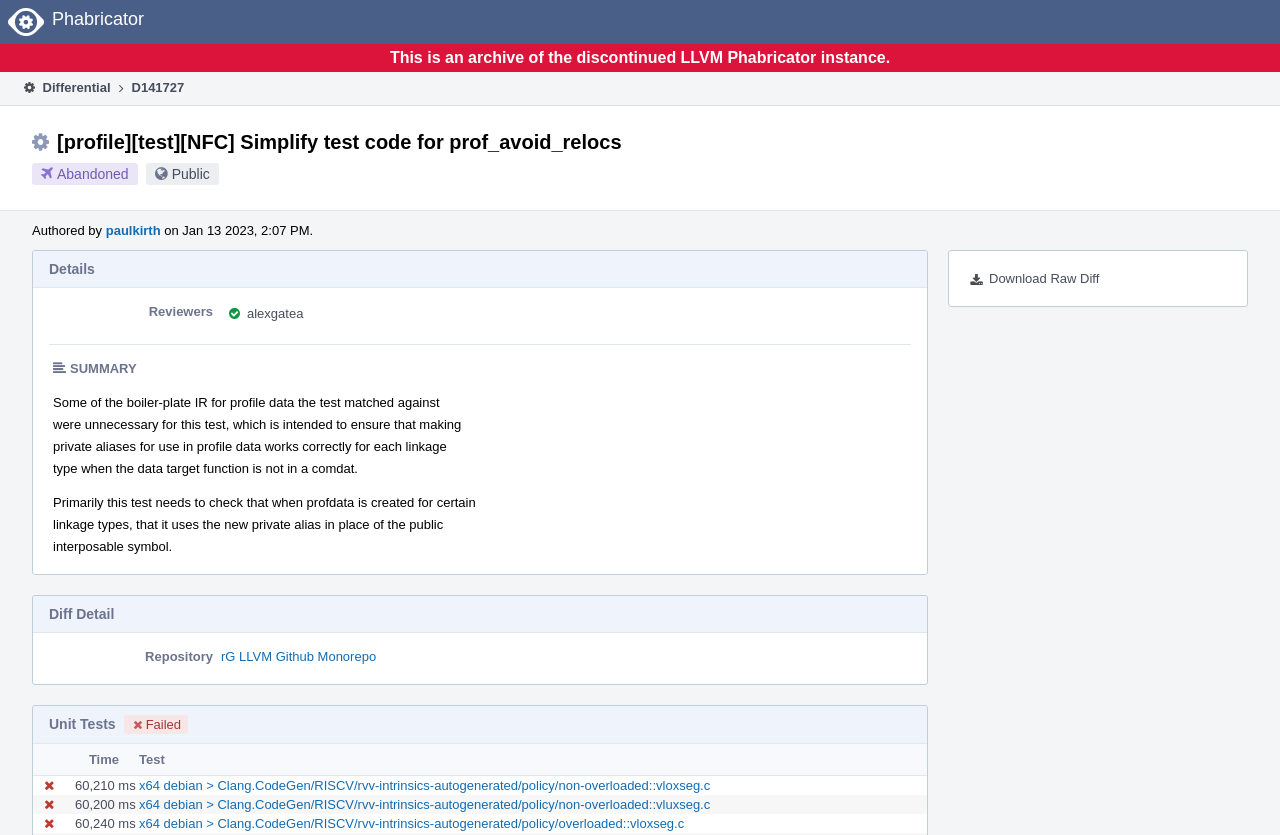Locate the bounding box coordinates of the element's region that should be clicked to carry out the following instruction: "Download the raw diff". The coordinates need to be four float numbers between 0 and 1, i.e., [left, top, right, bottom].

[0.751, 0.319, 0.965, 0.347]